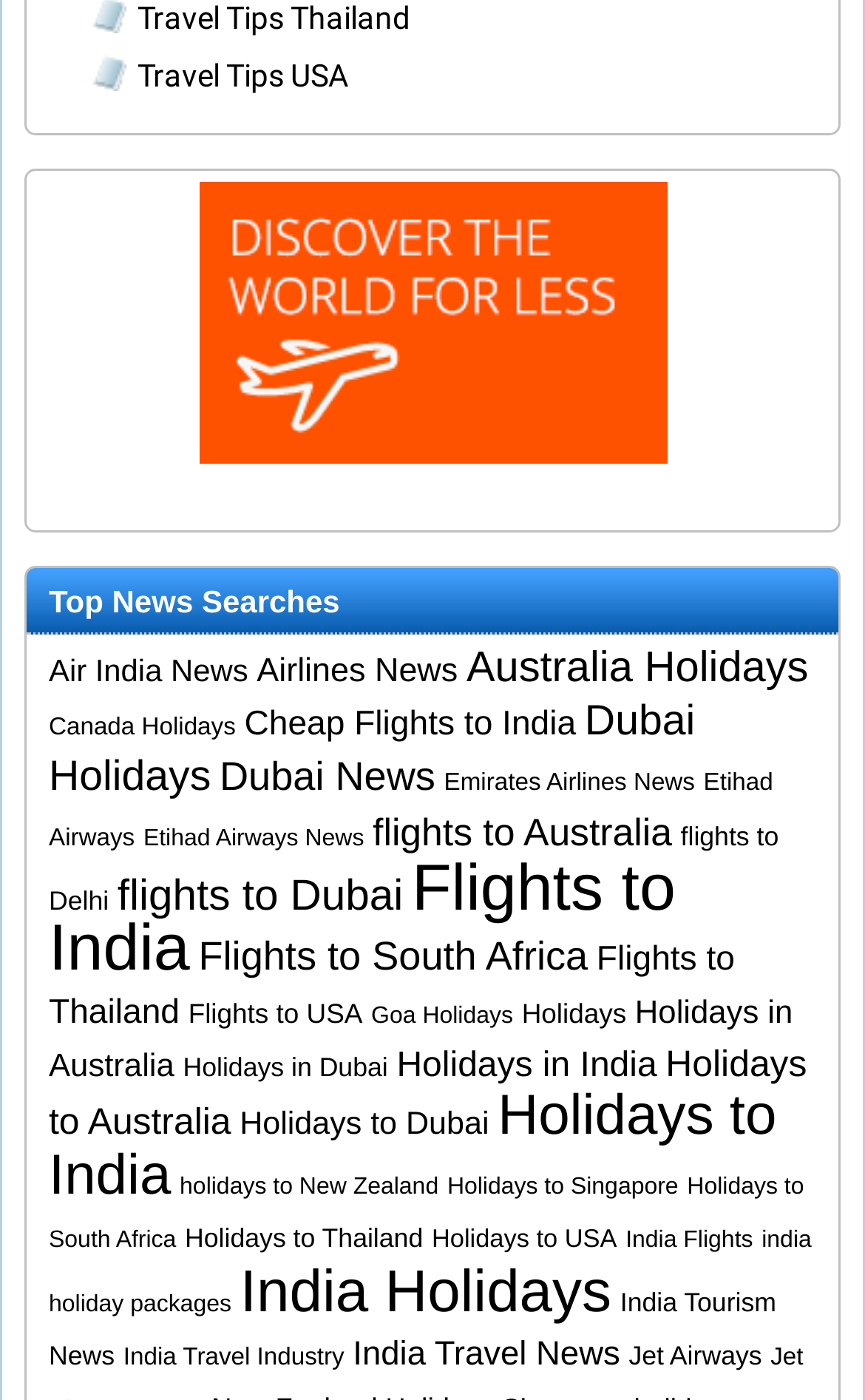Please specify the bounding box coordinates in the format (top-left x, top-left y, bottom-right x, bottom-right y), with values ranging from 0 to 1. Identify the bounding box for the UI component described as follows: parent_node: 1/4 aria-label="play"

None